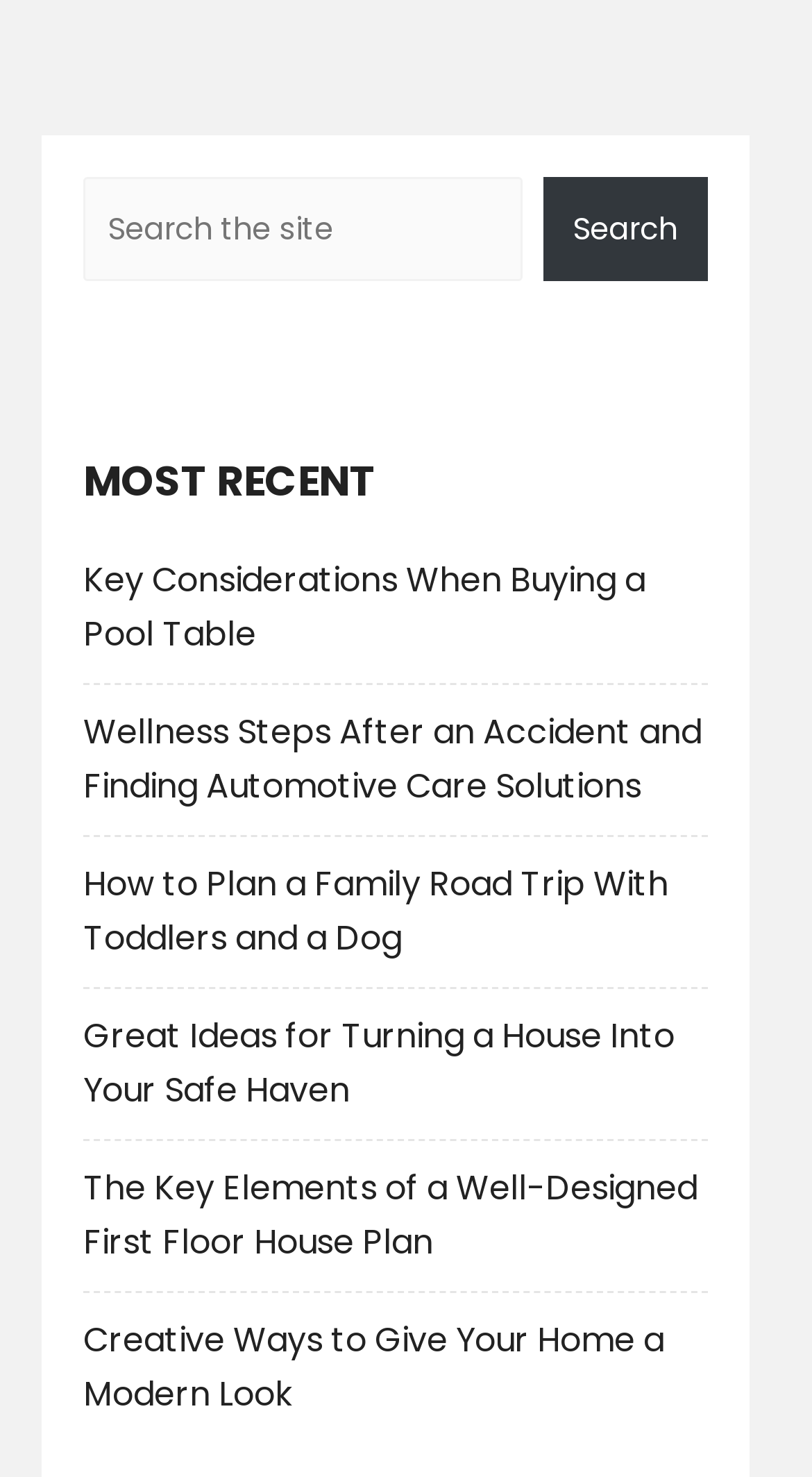How many elements are there in the search section?
Using the image, answer in one word or phrase.

3